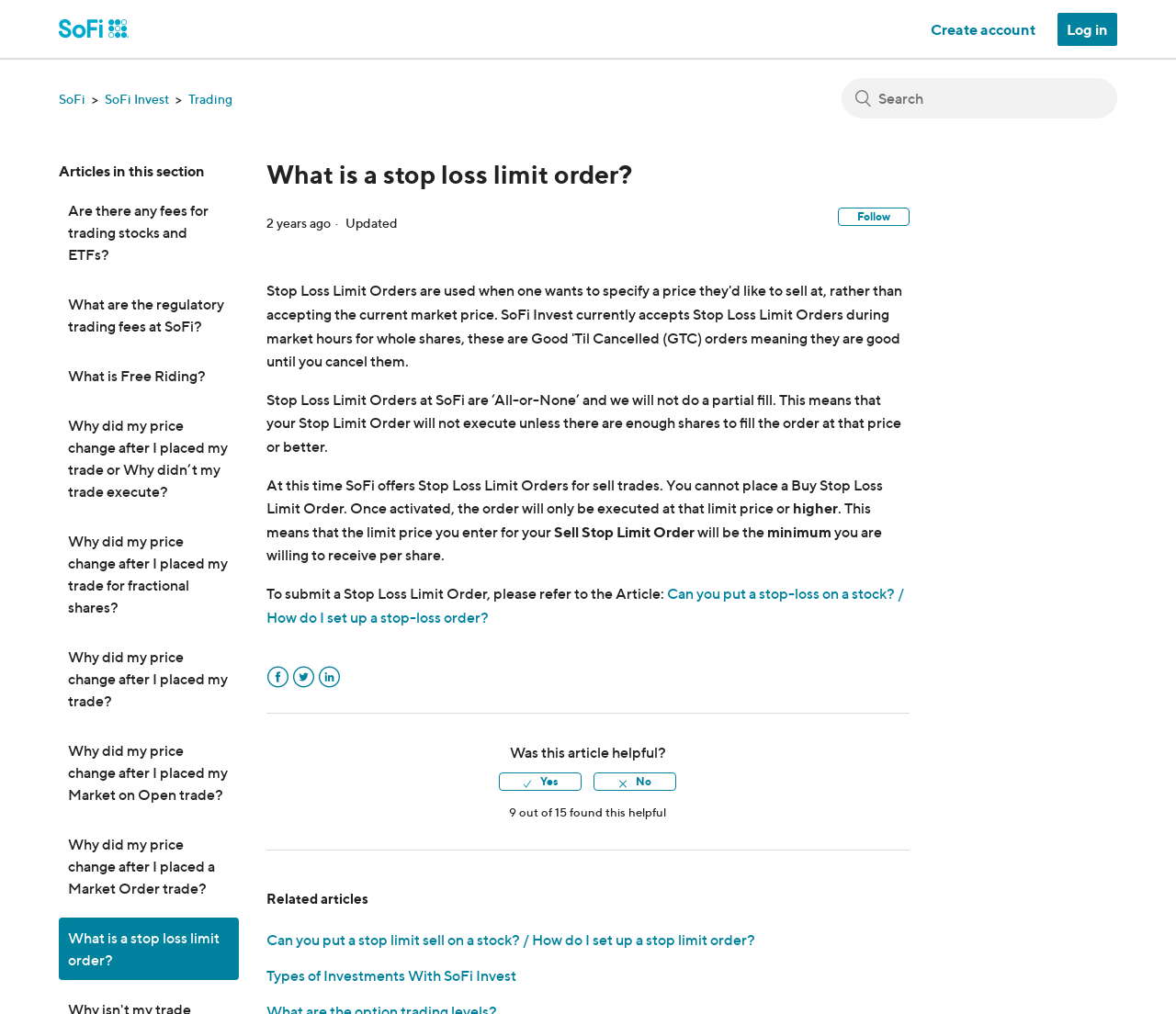Provide your answer in a single word or phrase: 
Can you place a Buy Stop Loss Limit Order?

No